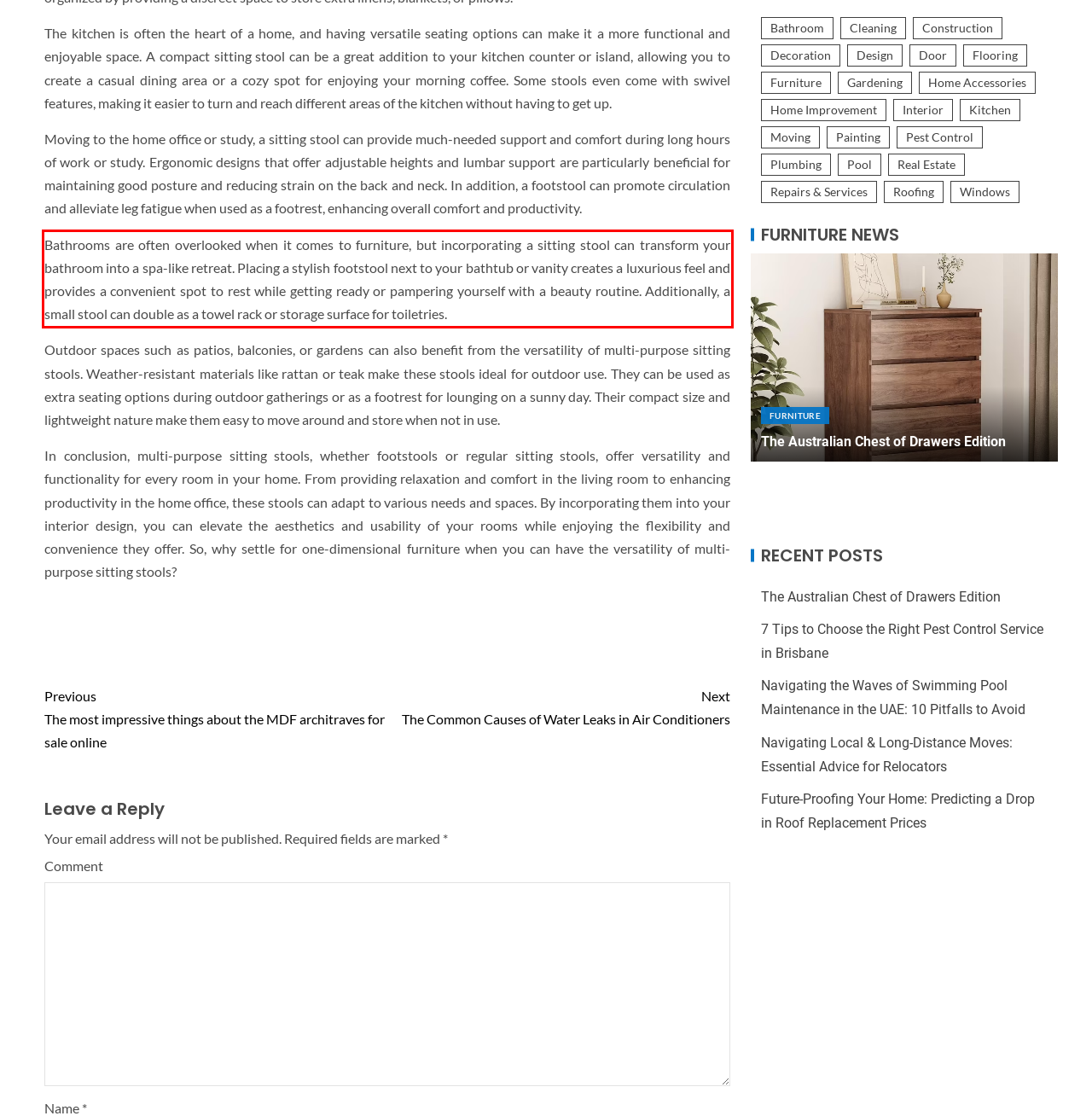Your task is to recognize and extract the text content from the UI element enclosed in the red bounding box on the webpage screenshot.

Bathrooms are often overlooked when it comes to furniture, but incorporating a sitting stool can transform your bathroom into a spa-like retreat. Placing a stylish footstool next to your bathtub or vanity creates a luxurious feel and provides a convenient spot to rest while getting ready or pampering yourself with a beauty routine. Additionally, a small stool can double as a towel rack or storage surface for toiletries.